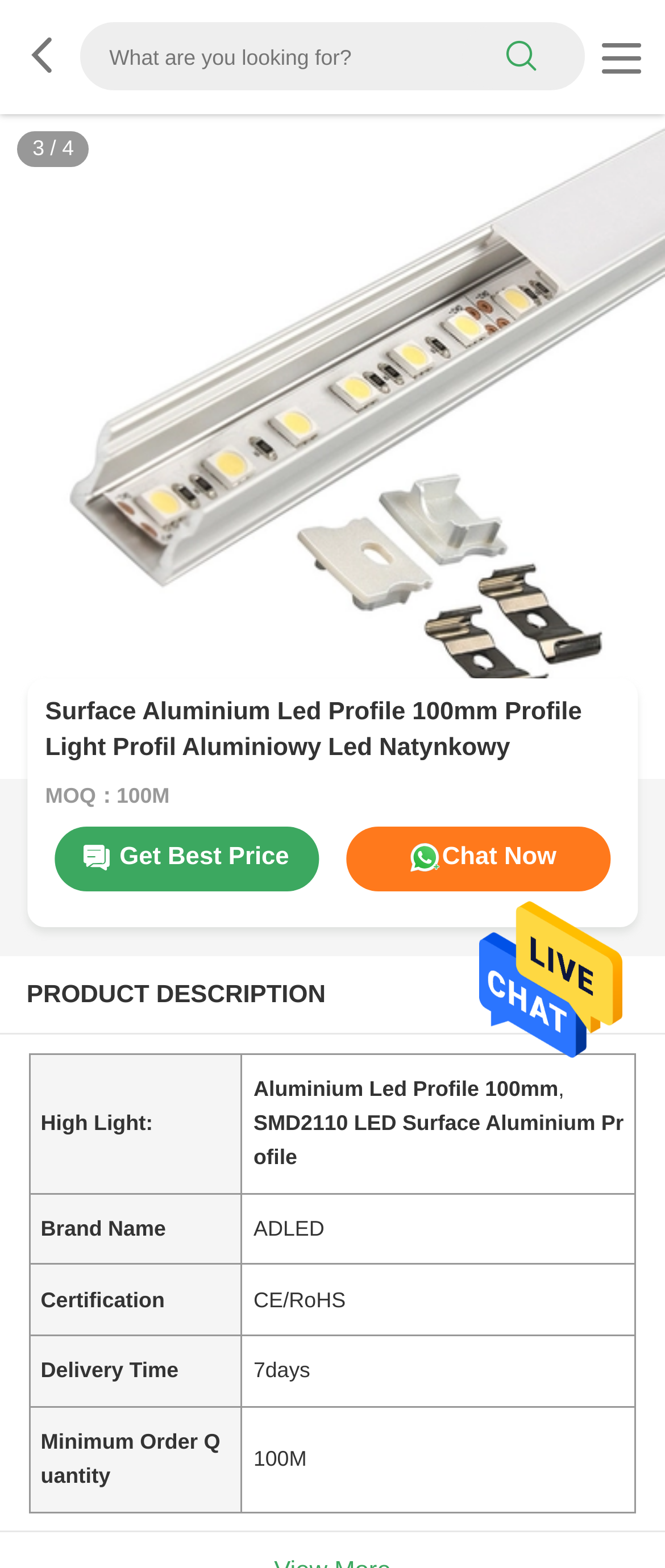Please provide a detailed answer to the question below based on the screenshot: 
What is the brand name of the product?

I found the brand name of the product by looking at the table element, specifically the row with the gridcell containing the text 'Brand Name', and the corresponding gridcell containing the value 'ADLED'.